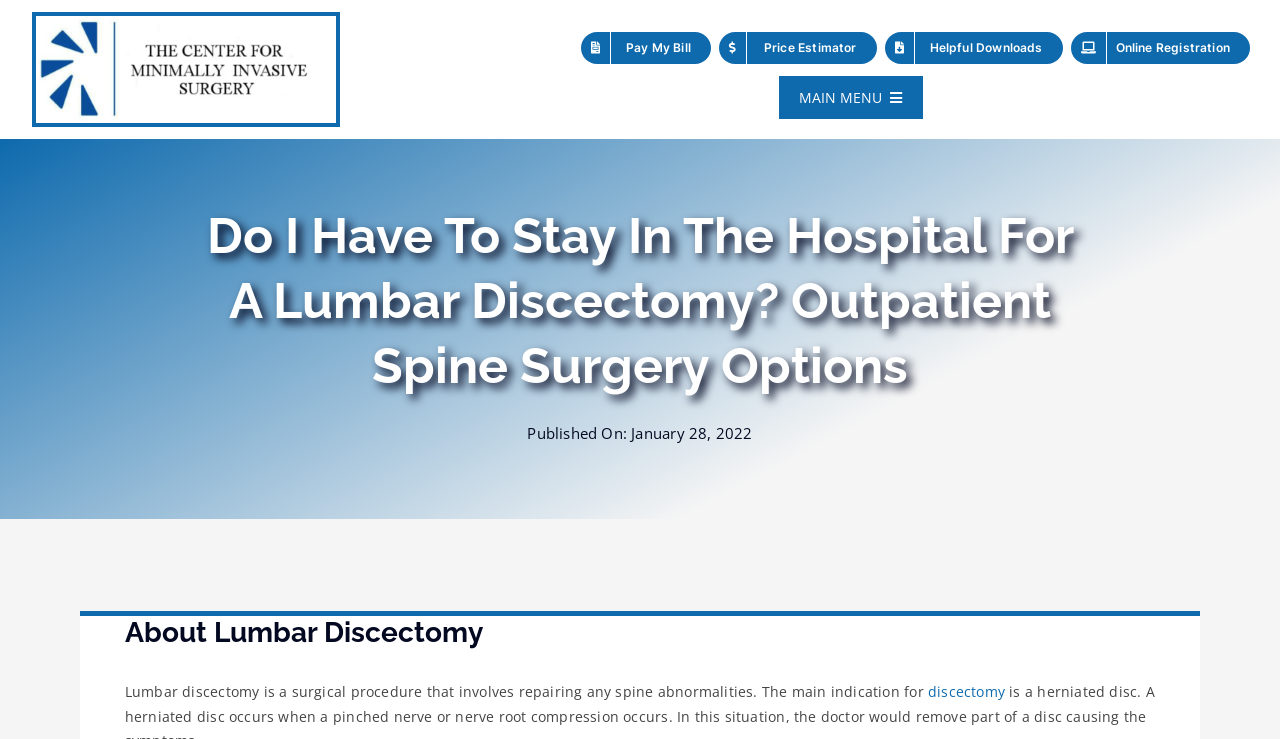Detail the features and information presented on the webpage.

The webpage is about lumbar discectomy, a surgical procedure for spine abnormality treatment. At the top left corner, there is a logo link "CMIS_logo". Next to it, on the top navigation bar, there are five links: "Pay My Bill", "Price Estimator", "Helpful Downloads", "Online Registration", and a main menu button that expands to reveal more links when clicked.

Below the navigation bar, there is a heading that reads "Do I Have To Stay In The Hospital For A Lumbar Discectomy? Outpatient Spine Surgery Options". Underneath this heading, there is a publication date "Published On: January 28, 2022".

The main content of the webpage is divided into sections. The first section has a heading "About Lumbar Discectomy" and a paragraph of text that explains what lumbar discectomy is, a surgical procedure that involves repairing spine abnormalities. The text also contains a link to "discectomy" for further information.

On the left side of the webpage, there is a main menu that lists various links, including "About", "Our Doctors", "Specialties", "Patient Information", "Blog", "Pay My Bill", "Vendors", "Careers", and "Contact Us".